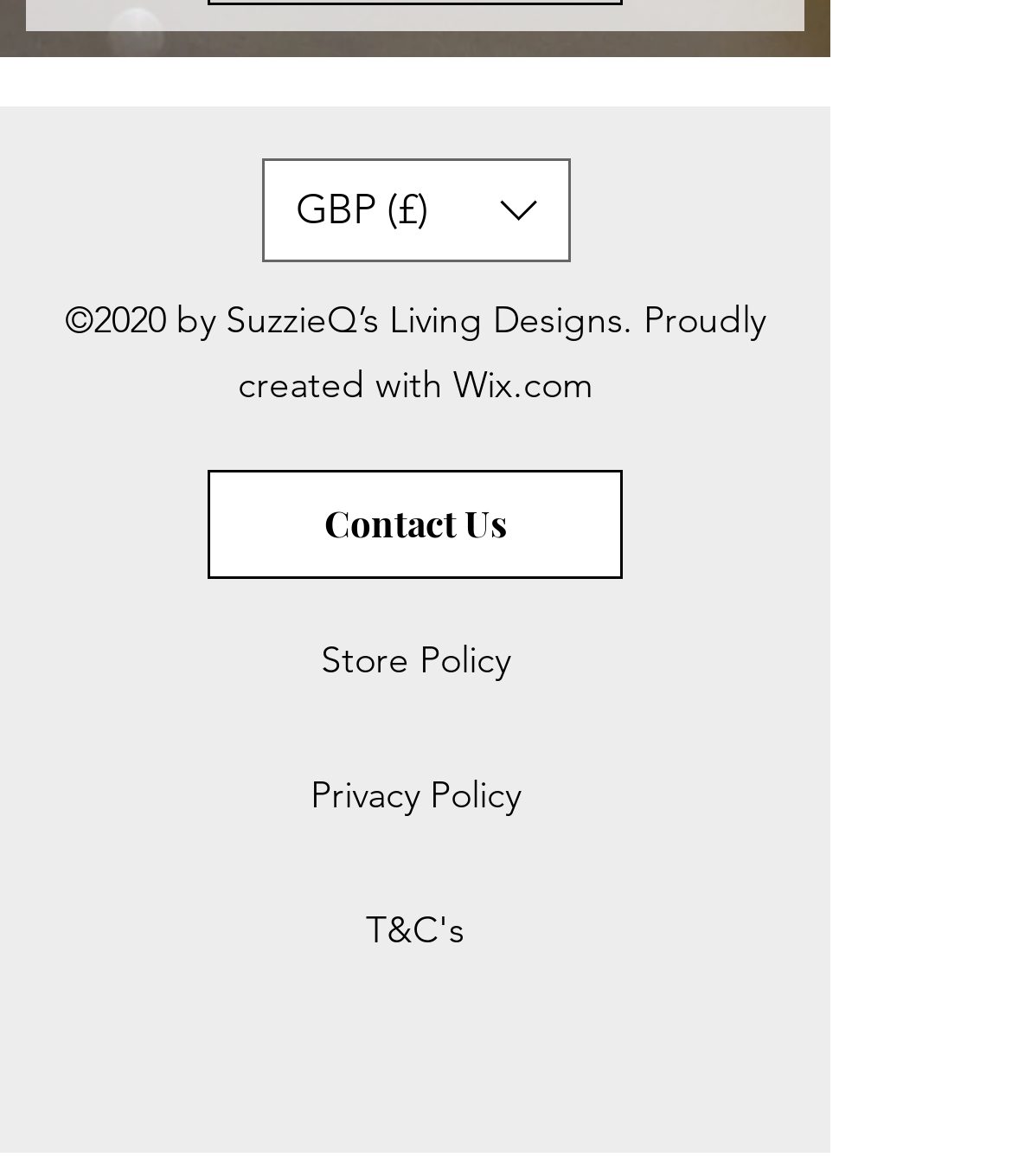Can you give a detailed response to the following question using the information from the image? What is the copyright information?

The StaticText element at the bottom of the page contains the copyright information, which states that the content is copyrighted by SuzzieQ’s Living Designs in 2020.